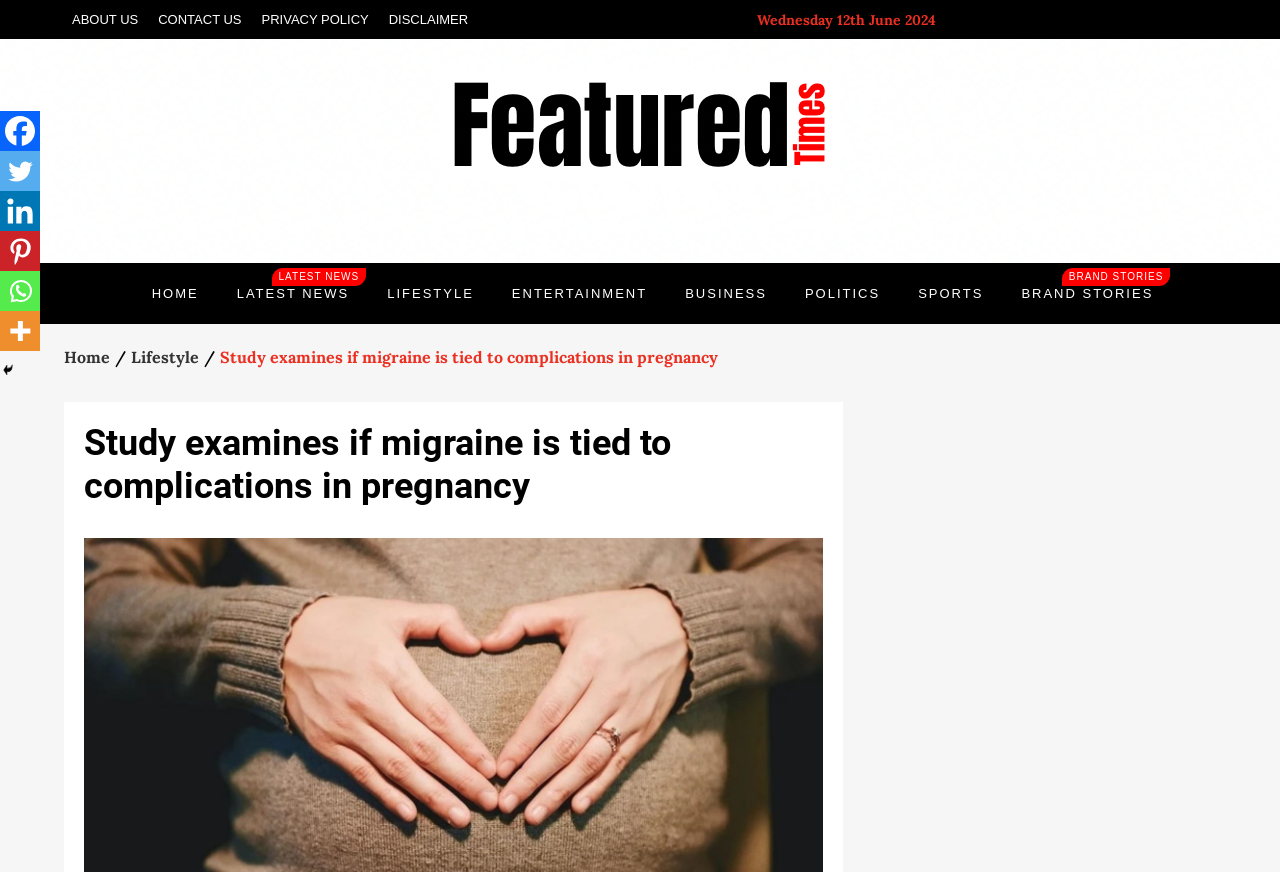Elaborate on the webpage's design and content in a detailed caption.

The webpage appears to be a news article page, specifically from the "Featured Times" publication. At the top, there are four links: "ABOUT US", "CONTACT US", "PRIVACY POLICY", and "DISCLAIMER", aligned horizontally. Below these links, there is a date displayed as "Wednesday 12th June 2024".

To the right of the date, there is a prominent link "Featured Times" with an accompanying image. Below this link, there is a text "Latest Indian News". 

On the left side of the page, there is a primary navigation menu with links to various sections, including "HOME", "LATEST NEWS", "LIFESTYLE", "ENTERTAINMENT", "BUSINESS", "POLITICS", "SPORTS", and "BRAND STORIES". 

Below the primary navigation menu, there is a breadcrumbs navigation menu with links to "Home" and "Lifestyle", leading to the current article. The article title "Study examines if migraine is tied to complications in pregnancy" is displayed prominently, with a header tag. 

On the top-right corner, there are social media links to Facebook, Twitter, Linkedin, Pinterest, Whatsapp, and More, accompanied by their respective icons. There is also a "Hide" button nearby. 

At the bottom of the page, there is a complementary section that takes up about a third of the page's width.